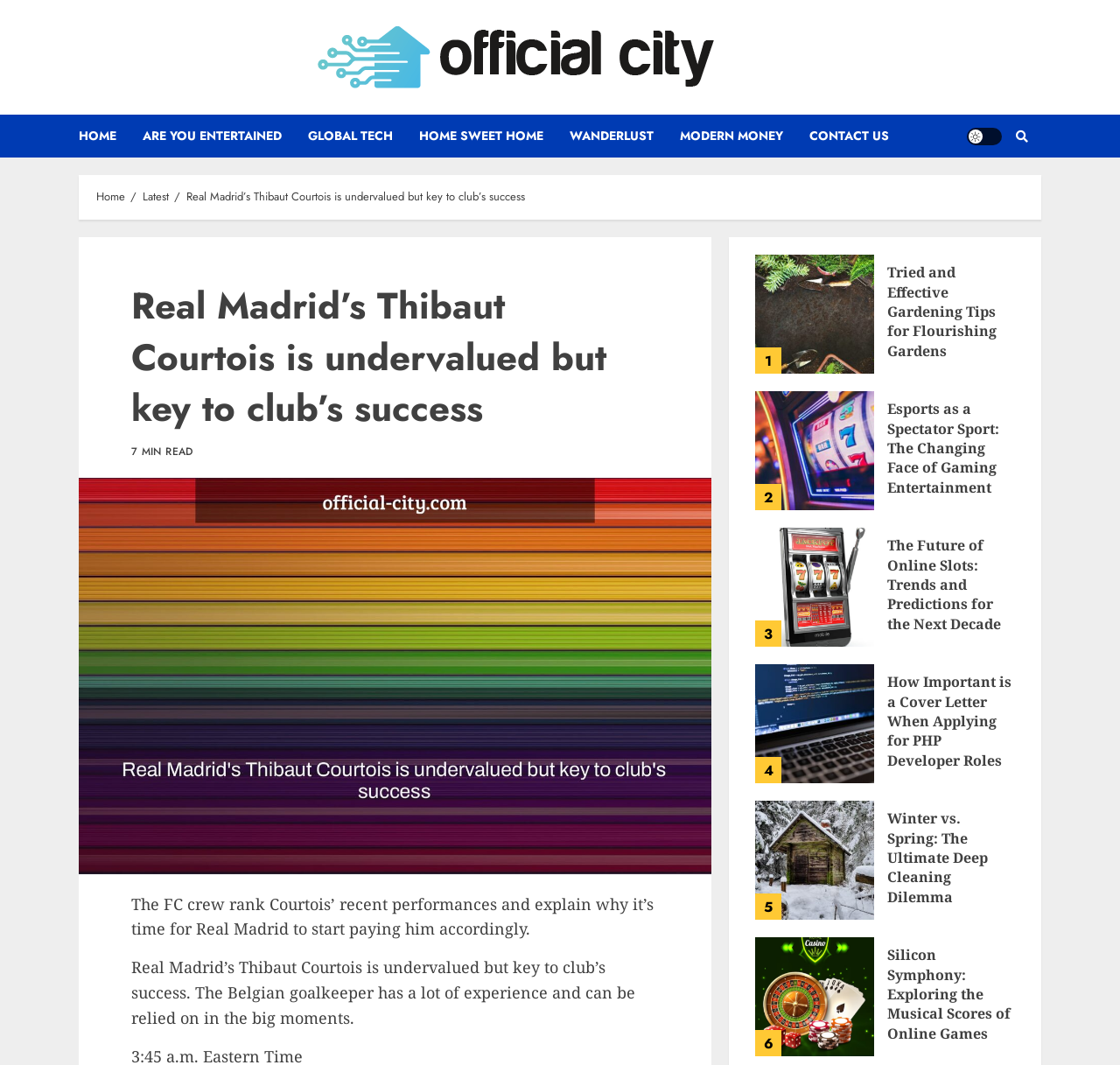Kindly determine the bounding box coordinates for the clickable area to achieve the given instruction: "Check the 'CONTACT US' link".

[0.723, 0.108, 0.817, 0.148]